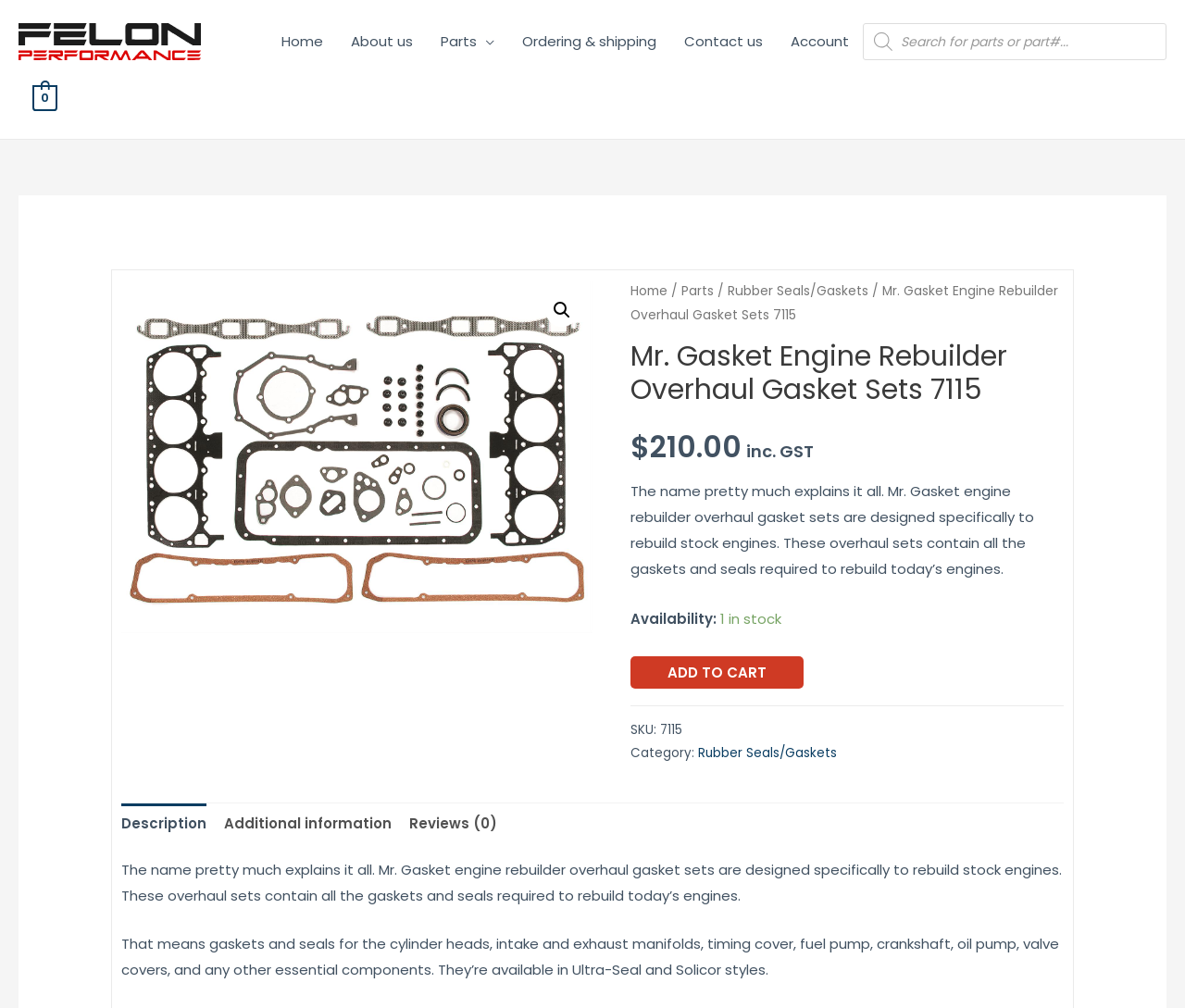Find the bounding box coordinates of the area that needs to be clicked in order to achieve the following instruction: "View reviews". The coordinates should be specified as four float numbers between 0 and 1, i.e., [left, top, right, bottom].

[0.345, 0.797, 0.42, 0.837]